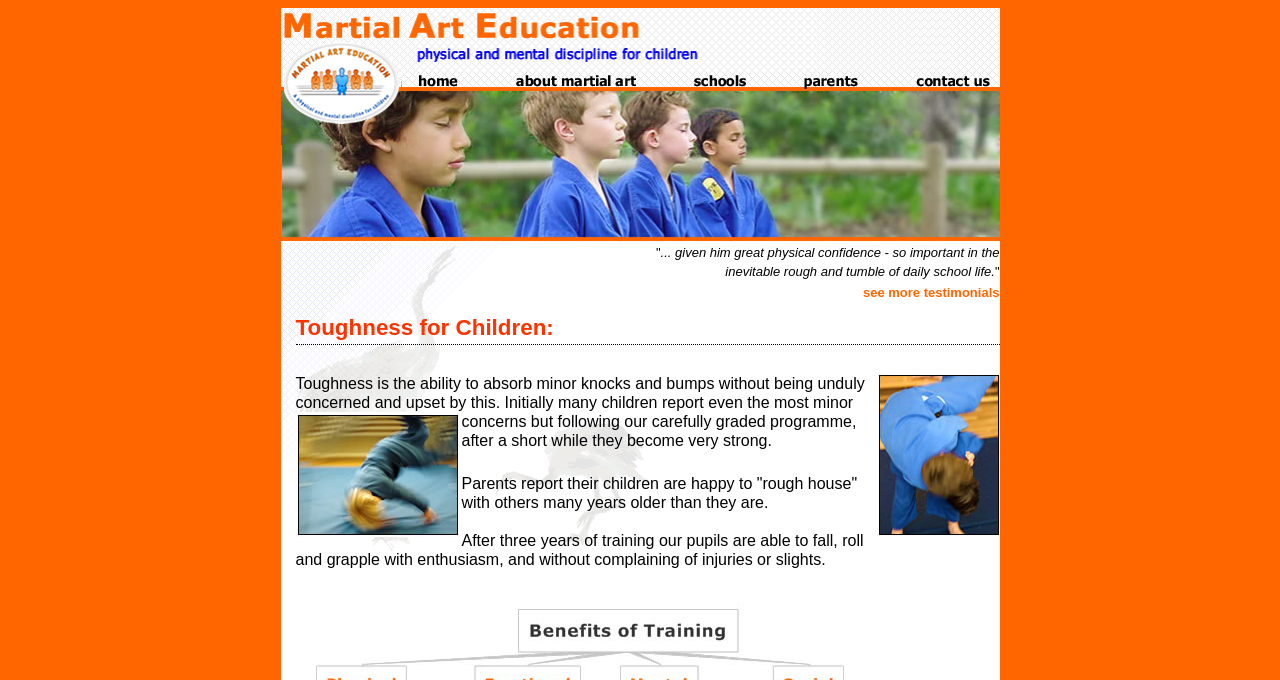Observe the image and answer the following question in detail: What is the ability described as 'toughness' in this context?

According to the webpage, toughness is defined as the ability to absorb minor knocks and bumps without being unduly concerned and upset by them, which is an important skill for children to develop.